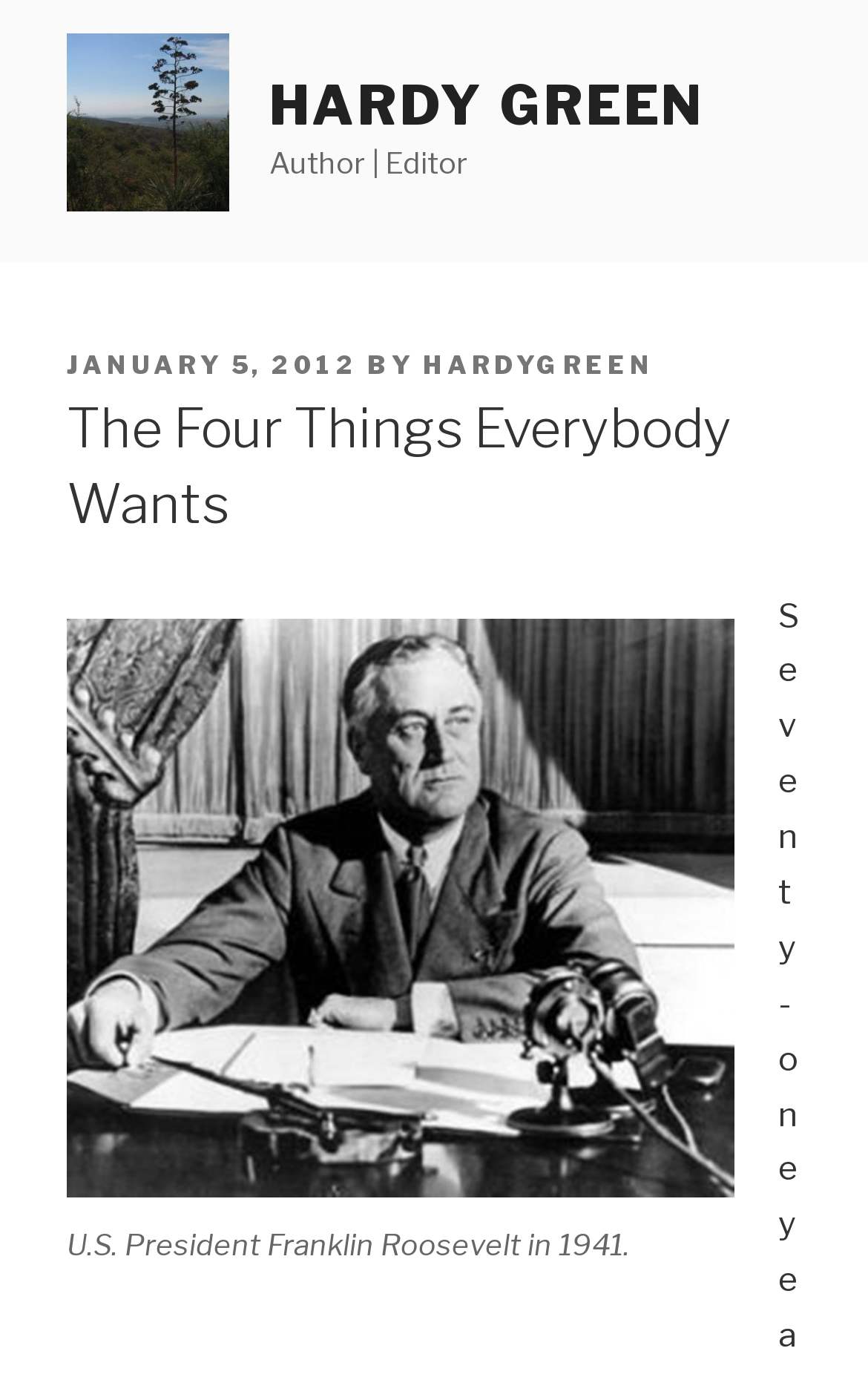Find the bounding box coordinates for the element described here: "Hardy Green".

[0.31, 0.054, 0.813, 0.1]